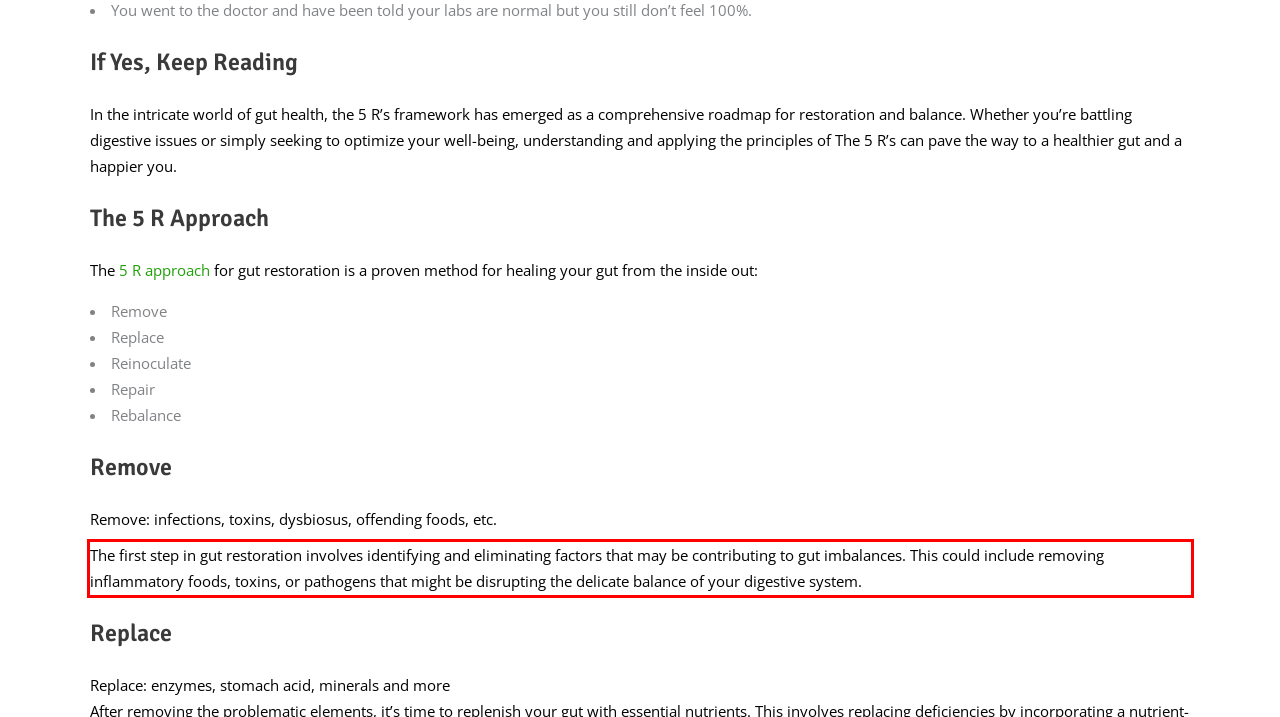You have a screenshot with a red rectangle around a UI element. Recognize and extract the text within this red bounding box using OCR.

The first step in gut restoration involves identifying and eliminating factors that may be contributing to gut imbalances. This could include removing inflammatory foods, toxins, or pathogens that might be disrupting the delicate balance of your digestive system.